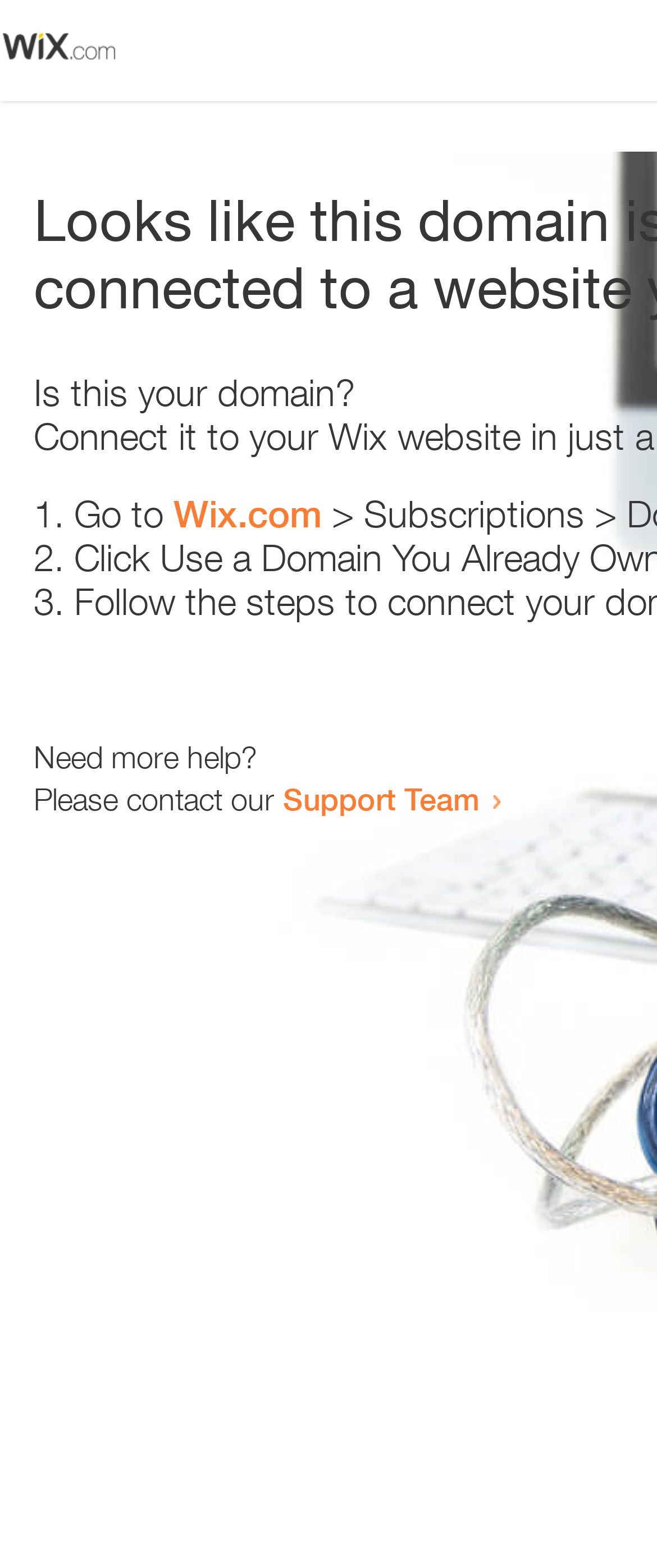Give a comprehensive overview of the webpage, including key elements.

The webpage appears to be an error page, with a small image at the top left corner. Below the image, there is a question "Is this your domain?" in a prominent position. 

To the right of the question, there is a numbered list with three items. The first item starts with "1." and suggests going to "Wix.com". The second item starts with "2." and the third item starts with "3.", but their contents are not specified. 

Below the list, there is a message "Need more help?" followed by a sentence "Please contact our Support Team" with a link to the Support Team. The link is positioned to the right of the sentence.